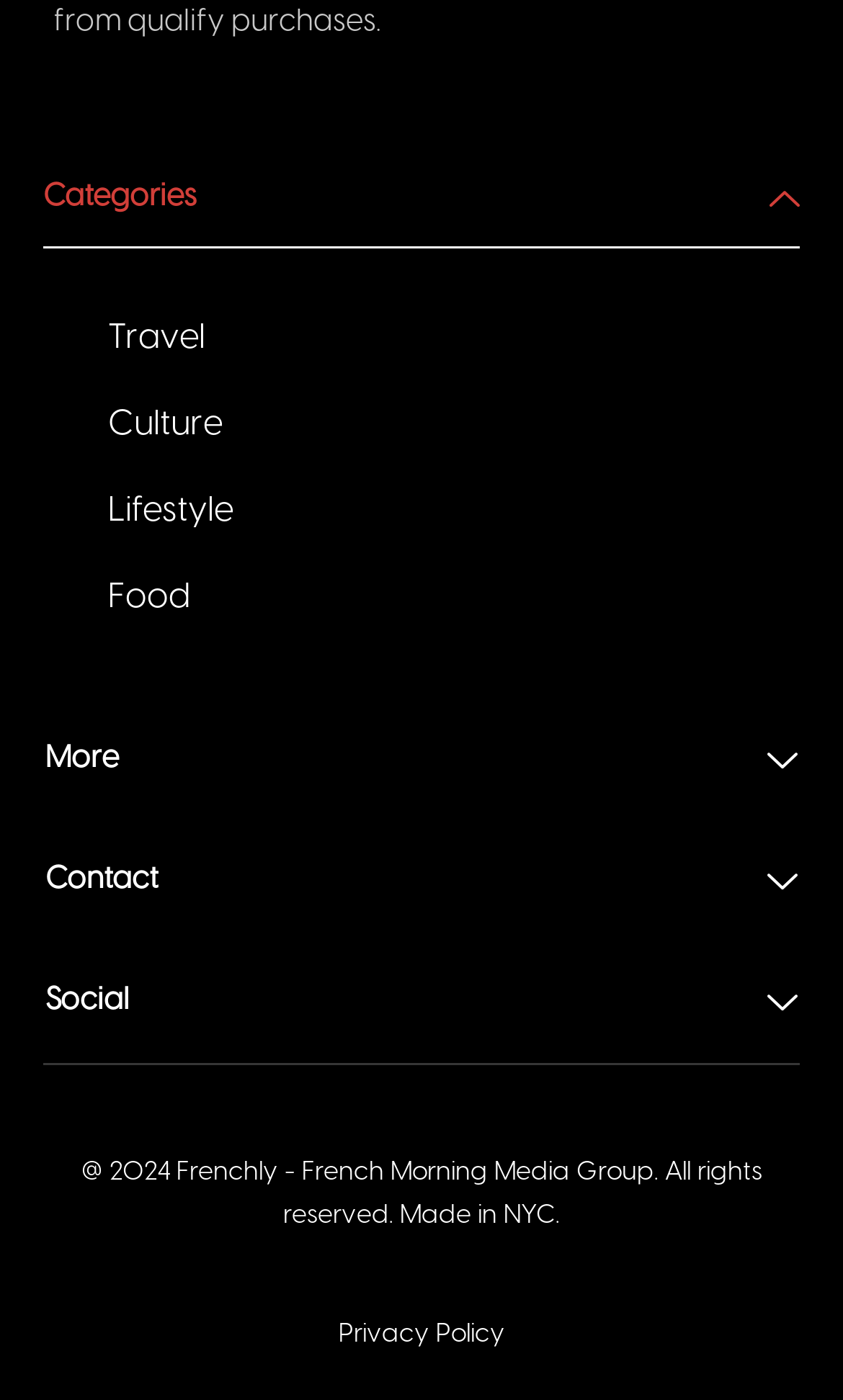What is the name of the media group?
Give a one-word or short phrase answer based on the image.

French Morning Media Group